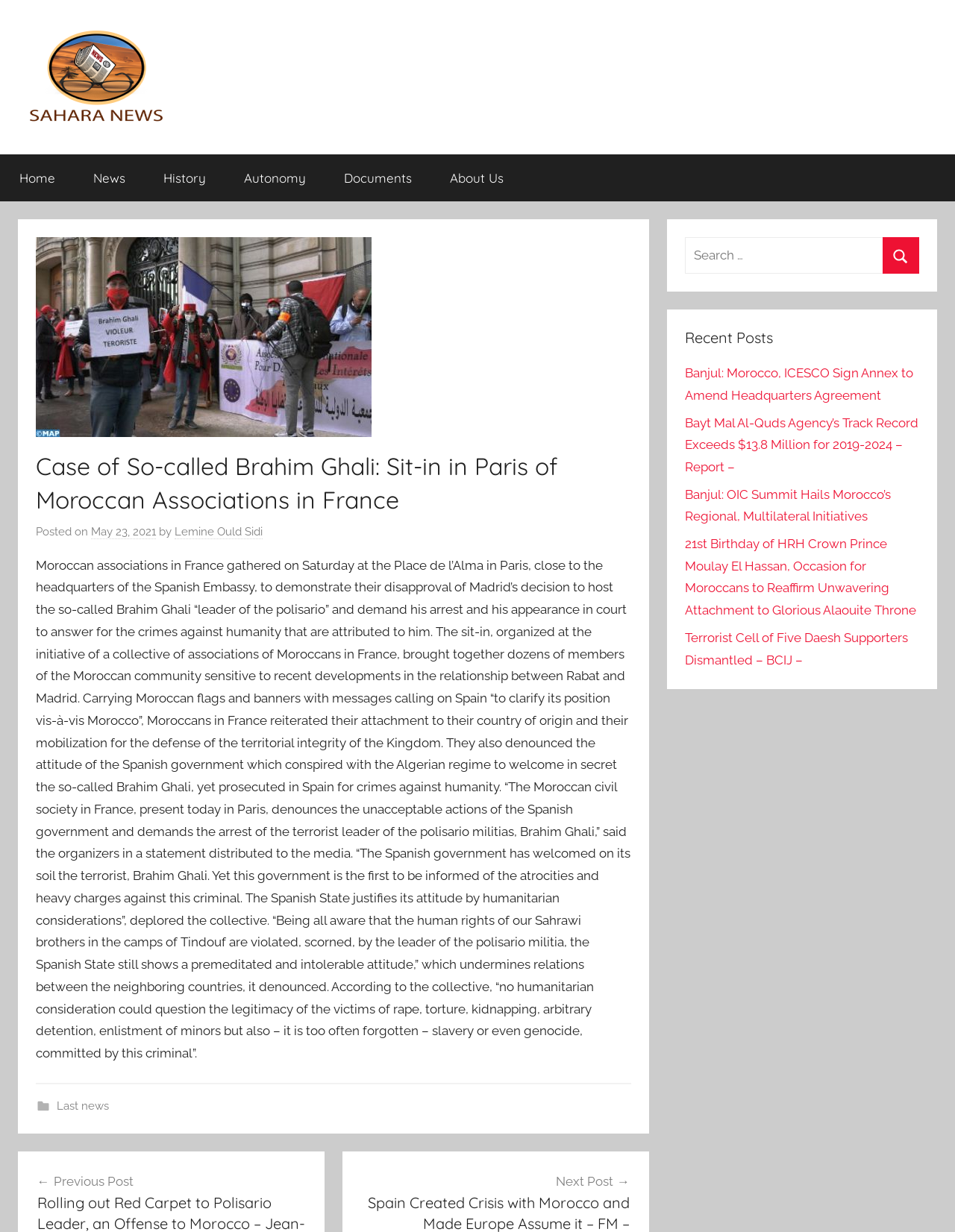Use a single word or phrase to answer the question:
How many menu items are in the primary menu?

7